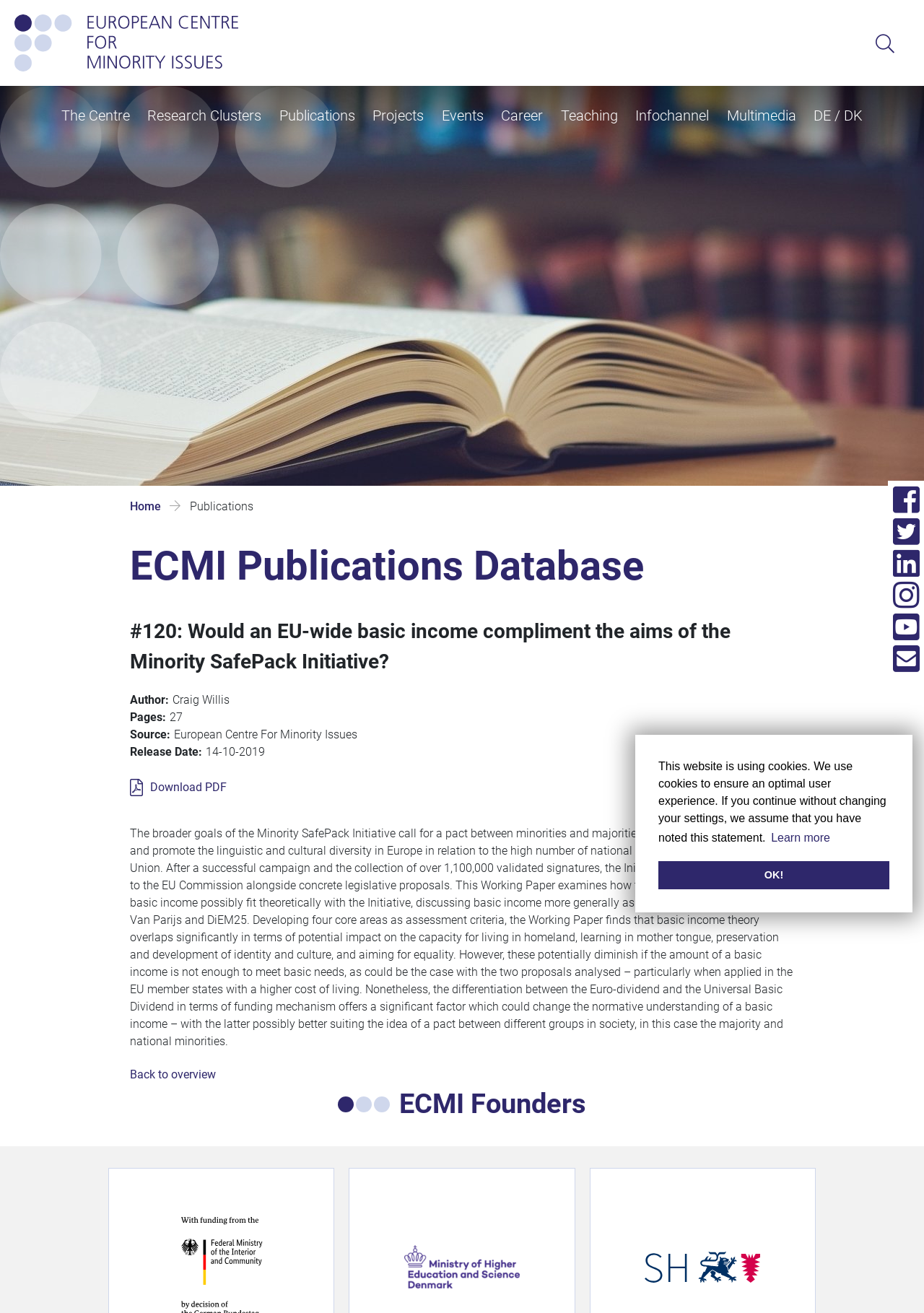Identify the bounding box coordinates of the clickable region necessary to fulfill the following instruction: "Go back to overview". The bounding box coordinates should be four float numbers between 0 and 1, i.e., [left, top, right, bottom].

[0.141, 0.813, 0.234, 0.824]